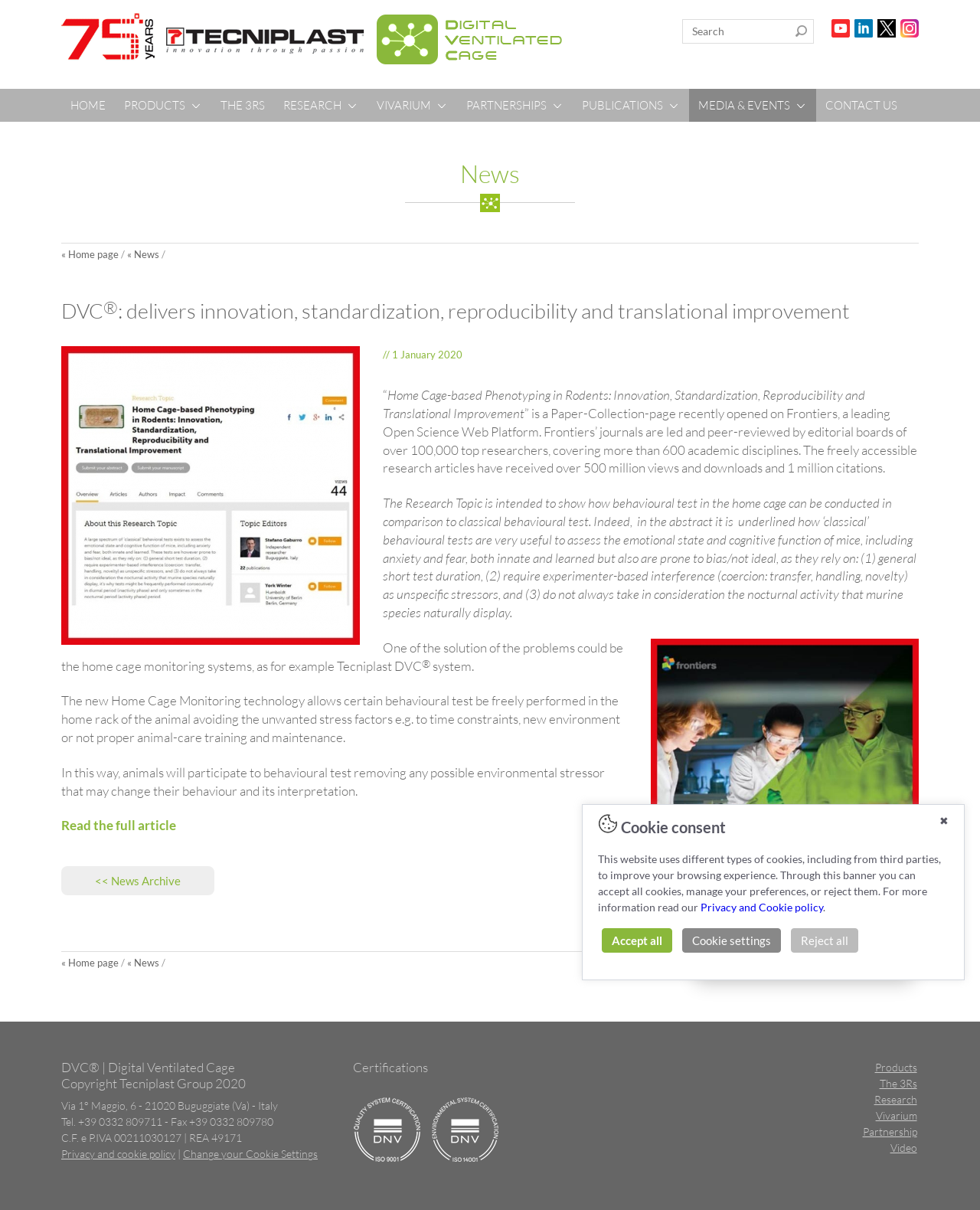Determine the bounding box coordinates for the region that must be clicked to execute the following instruction: "Click the HOME link".

[0.025, 0.07, 0.063, 0.082]